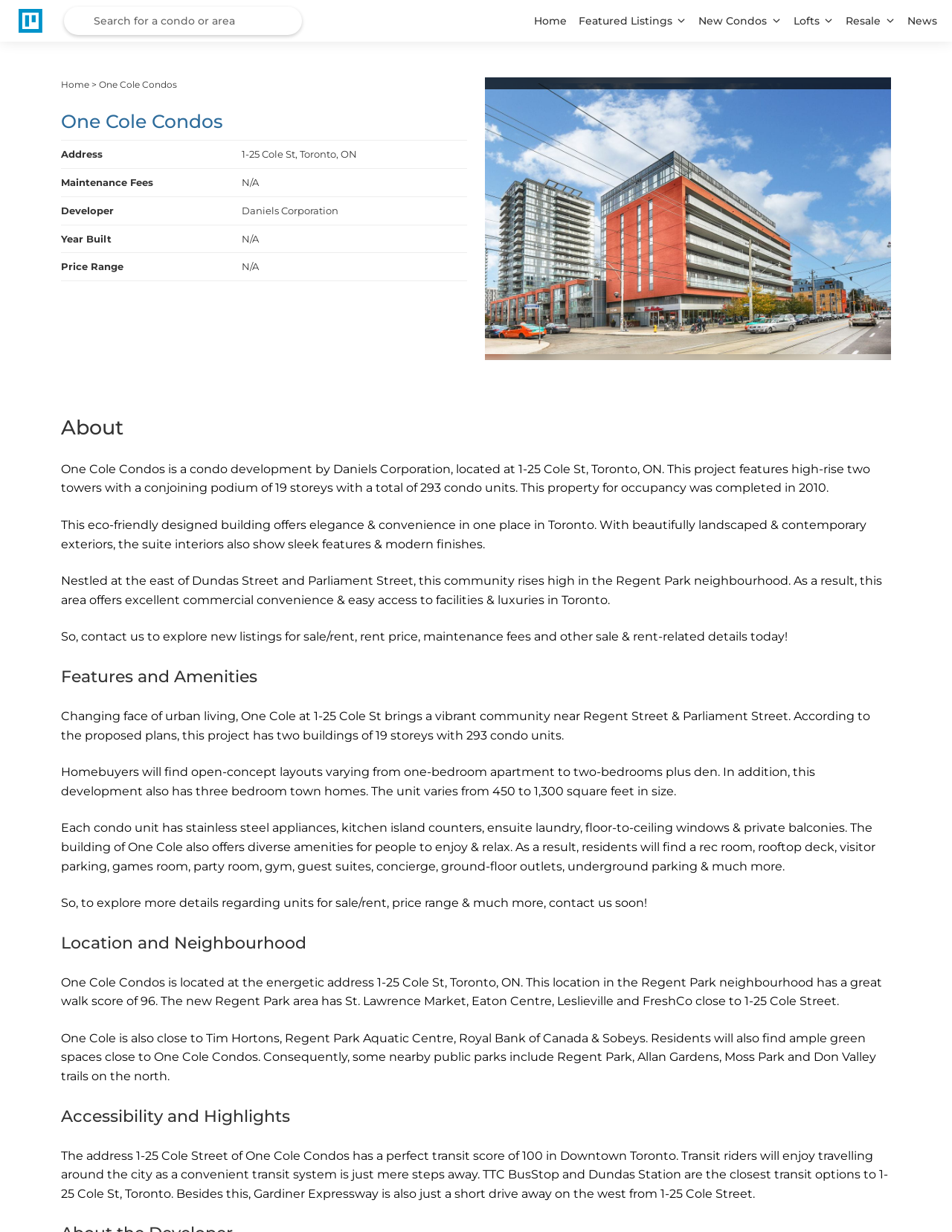Provide a one-word or short-phrase answer to the question:
What is the address of One Cole Condos?

1-25 Cole St, Toronto, ON